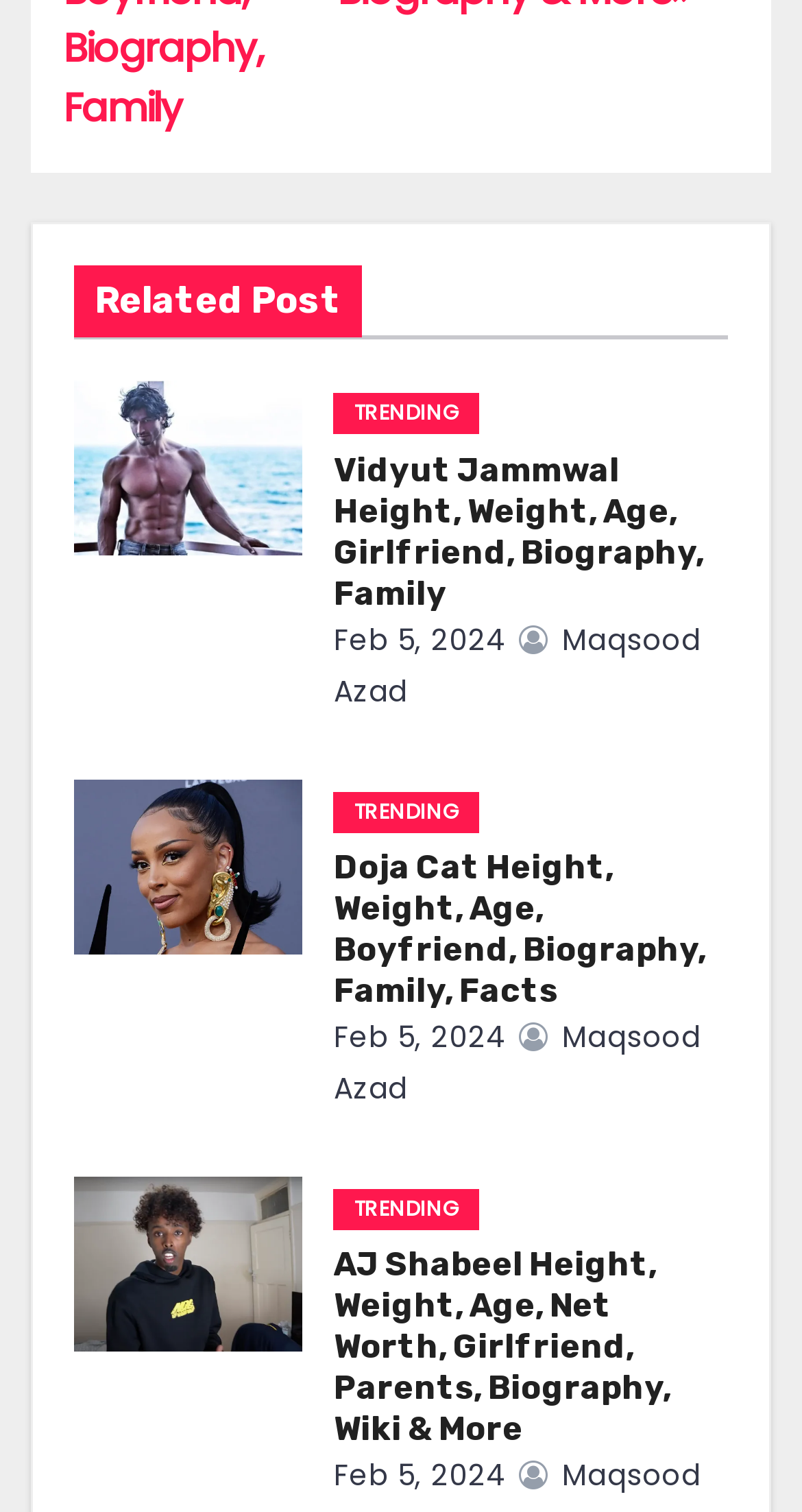Please specify the bounding box coordinates of the region to click in order to perform the following instruction: "Explore AJ Shabeel's wiki".

[0.416, 0.824, 0.908, 0.96]